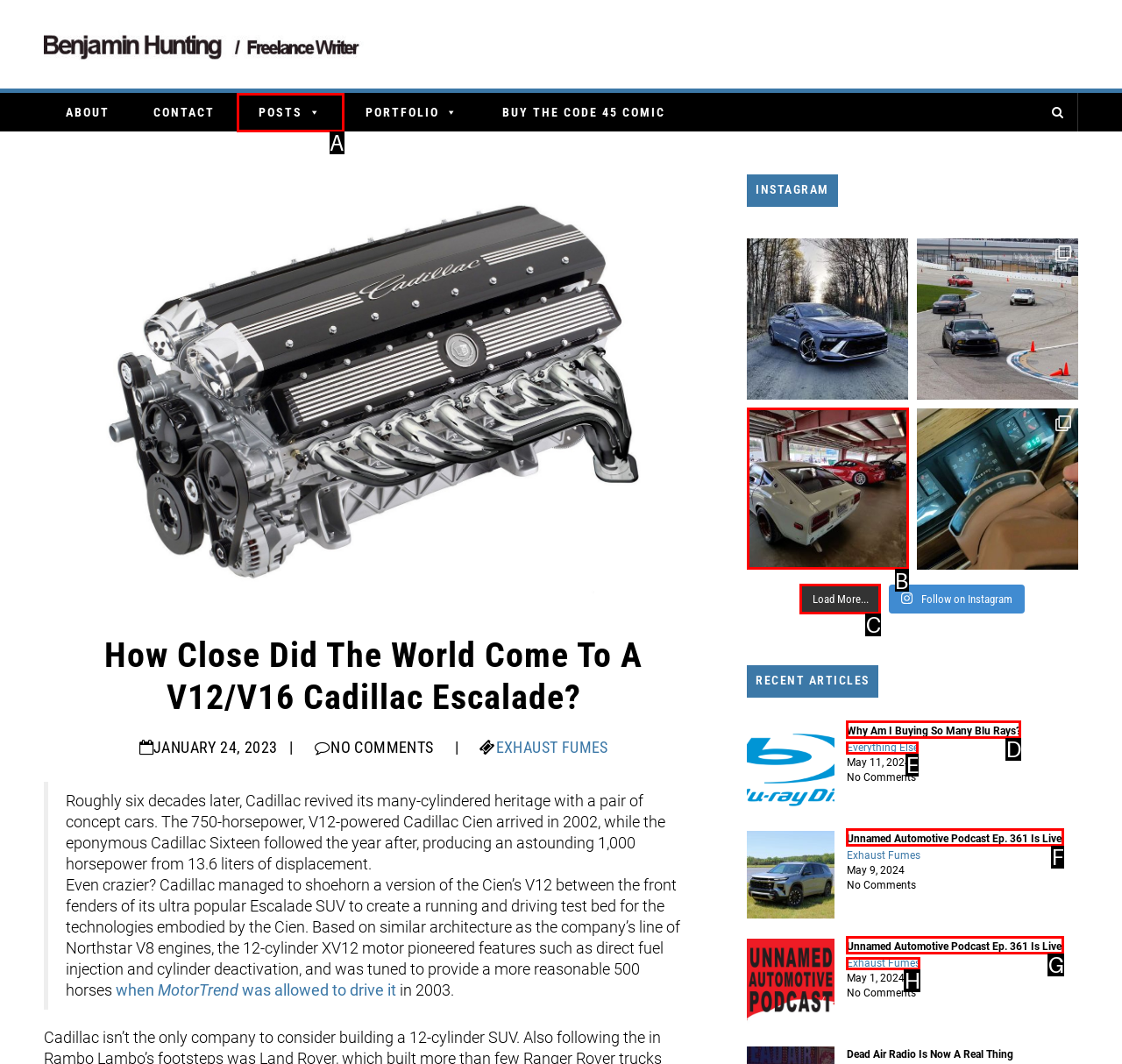Decide which HTML element to click to complete the task: Load more Instagram posts Provide the letter of the appropriate option.

C